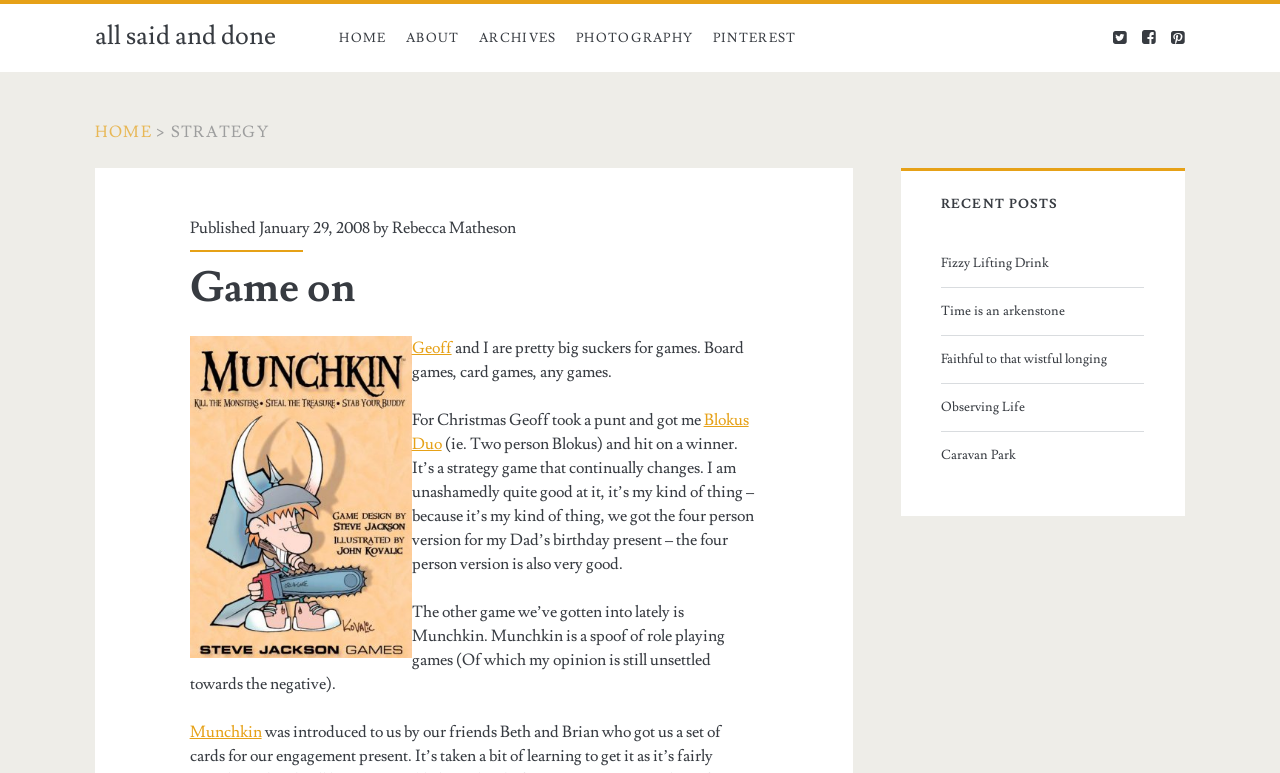Pinpoint the bounding box coordinates of the clickable area necessary to execute the following instruction: "read the article titled Game on". The coordinates should be given as four float numbers between 0 and 1, namely [left, top, right, bottom].

[0.148, 0.342, 0.593, 0.404]